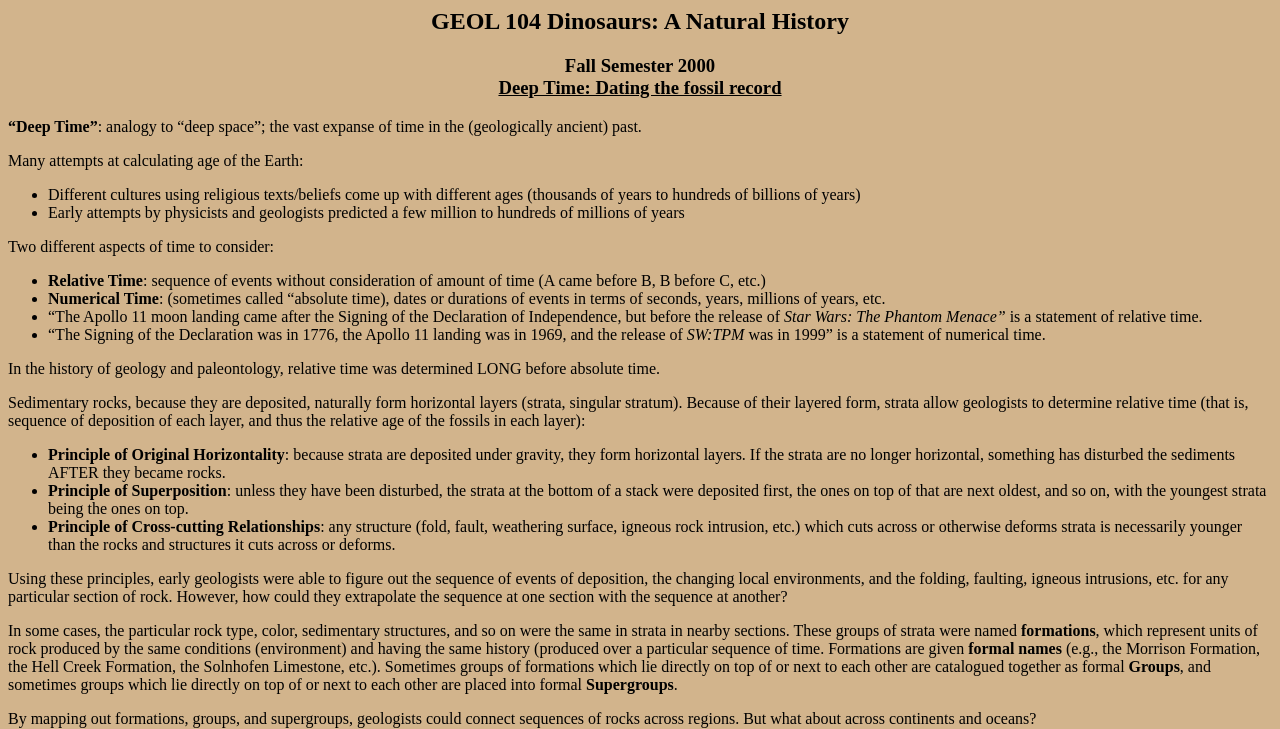What is the principle that states that strata are deposited under gravity and form horizontal layers?
Look at the image and respond with a one-word or short-phrase answer.

Principle of Original Horizontality